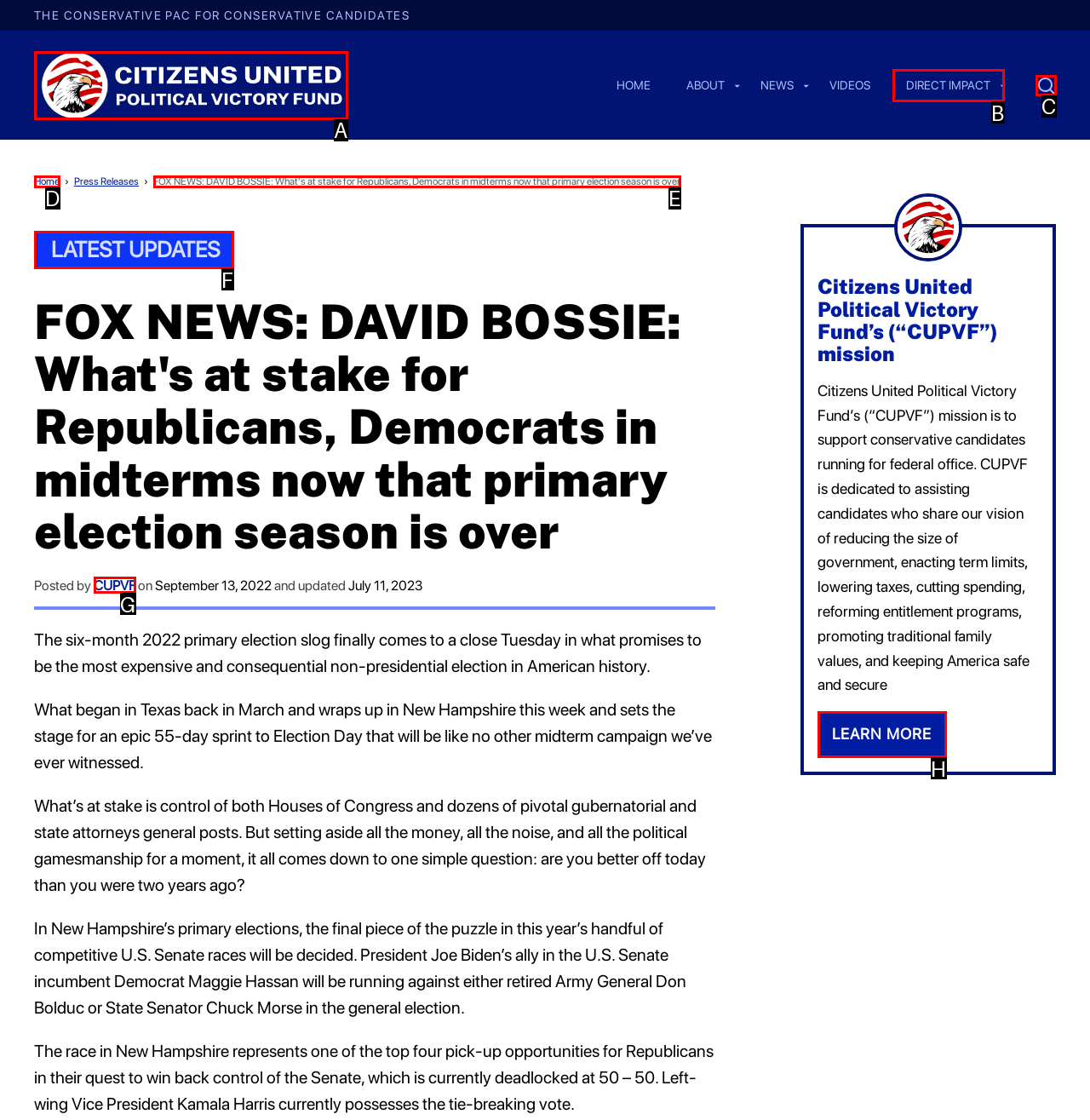Select the HTML element that fits the following description: name="s" placeholder="Search for anything"
Provide the letter of the matching option.

None